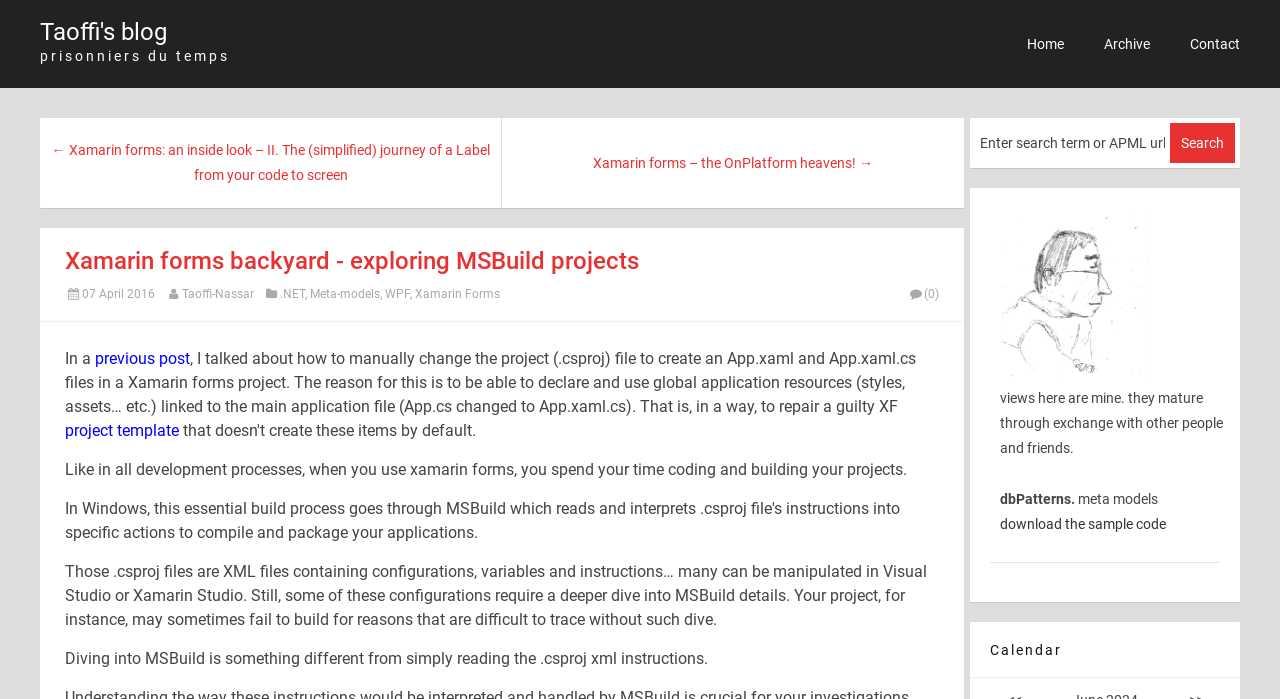Give a detailed account of the webpage's layout and content.

This webpage is a blog post titled "Taoffi's blog | Xamarin forms backyard - exploring MSBuild projects". At the top, there is a header section with the blog title "Taoffi's blog" and a subtitle "prisonniers du temps". Below the header, there are three links: "Home", "Archive", and "Contact", aligned horizontally.

The main content of the blog post is divided into two sections. The first section has a heading "Xamarin forms backyard - exploring MSBuild projects" with a link to the same title. Below the heading, there is a date "07 April 2016" and several tags including ".NET", "Meta-models", "WPF", and "Xamarin Forms". There is also a link to the author's name "Taoffi-Nassar".

The second section of the main content is a long paragraph of text that discusses how to manually change the project (.csproj) file to create an App.xaml and App.xaml.cs files in a Xamarin forms project. The text is divided into several lines with links to related topics such as "previous post" and "project template".

On the right side of the page, there is a search box with a label "Enter search term or APML url" and a "Search" button. Below the search box, there is a section with a table containing an image and a cell with text that includes a link to "download the sample code".

At the bottom of the page, there is a calendar section with a heading "Calendar".